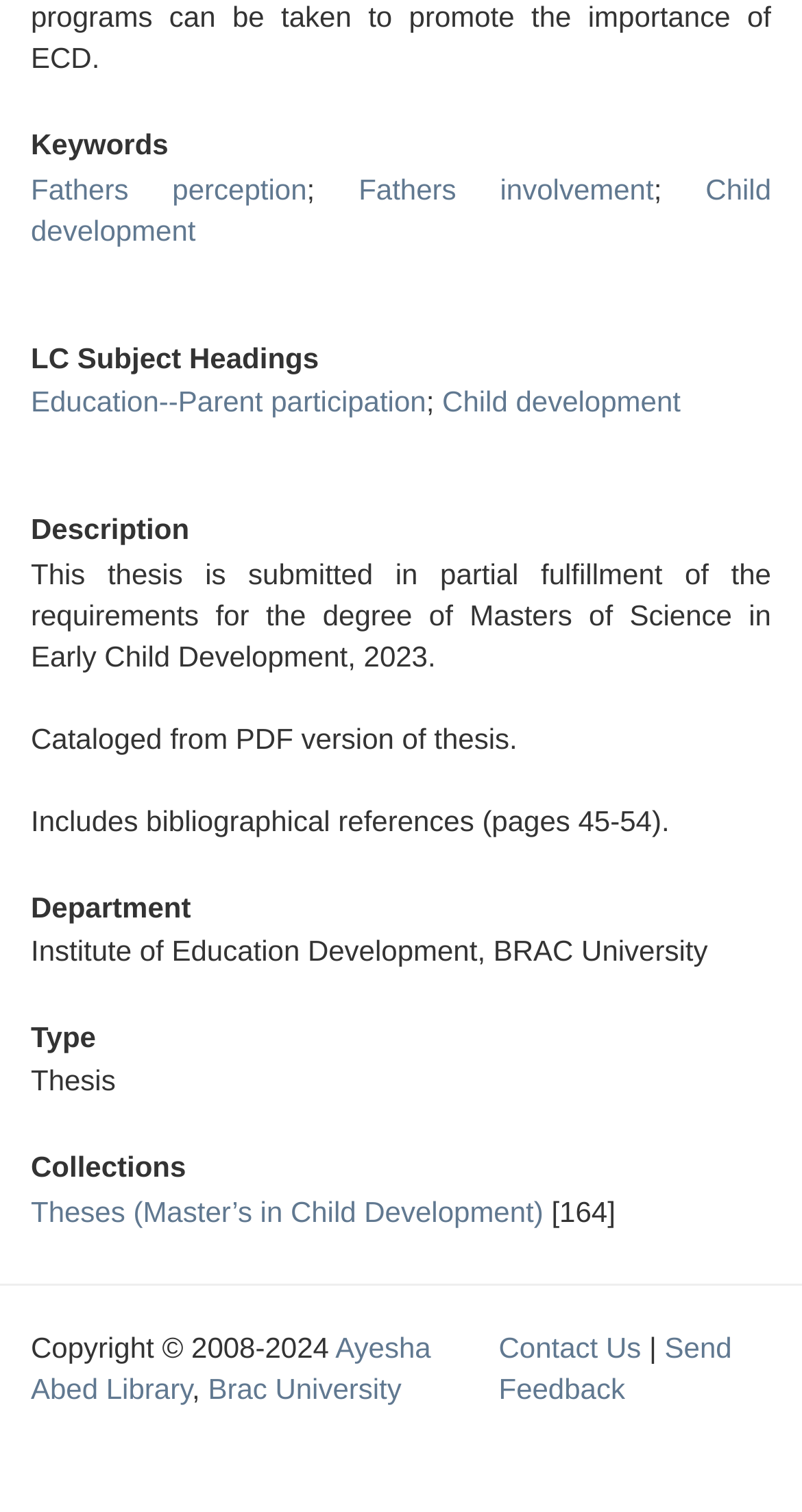Using the webpage screenshot, locate the HTML element that fits the following description and provide its bounding box: "Fathers involvement".

[0.447, 0.114, 0.815, 0.136]